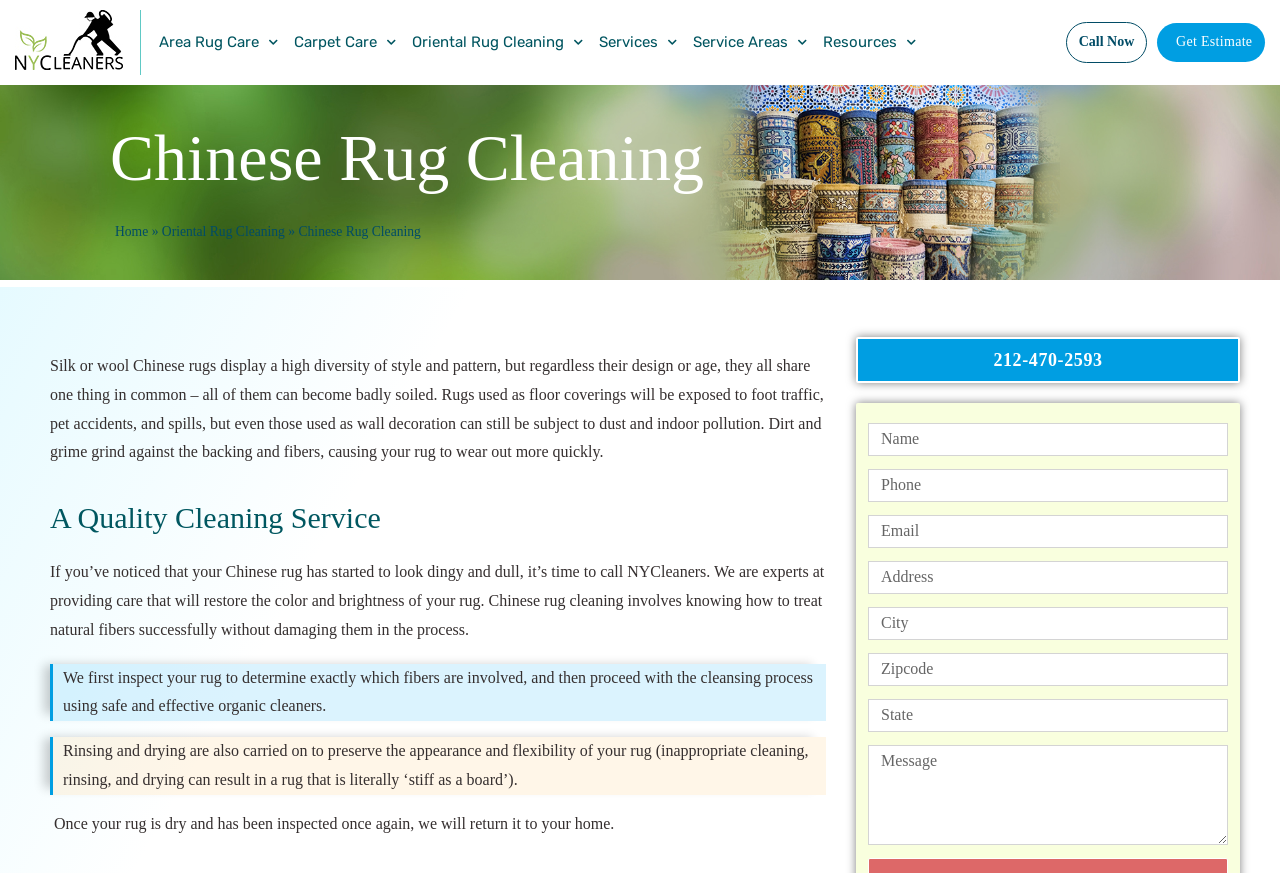Can you show the bounding box coordinates of the region to click on to complete the task described in the instruction: "Search for something"?

None